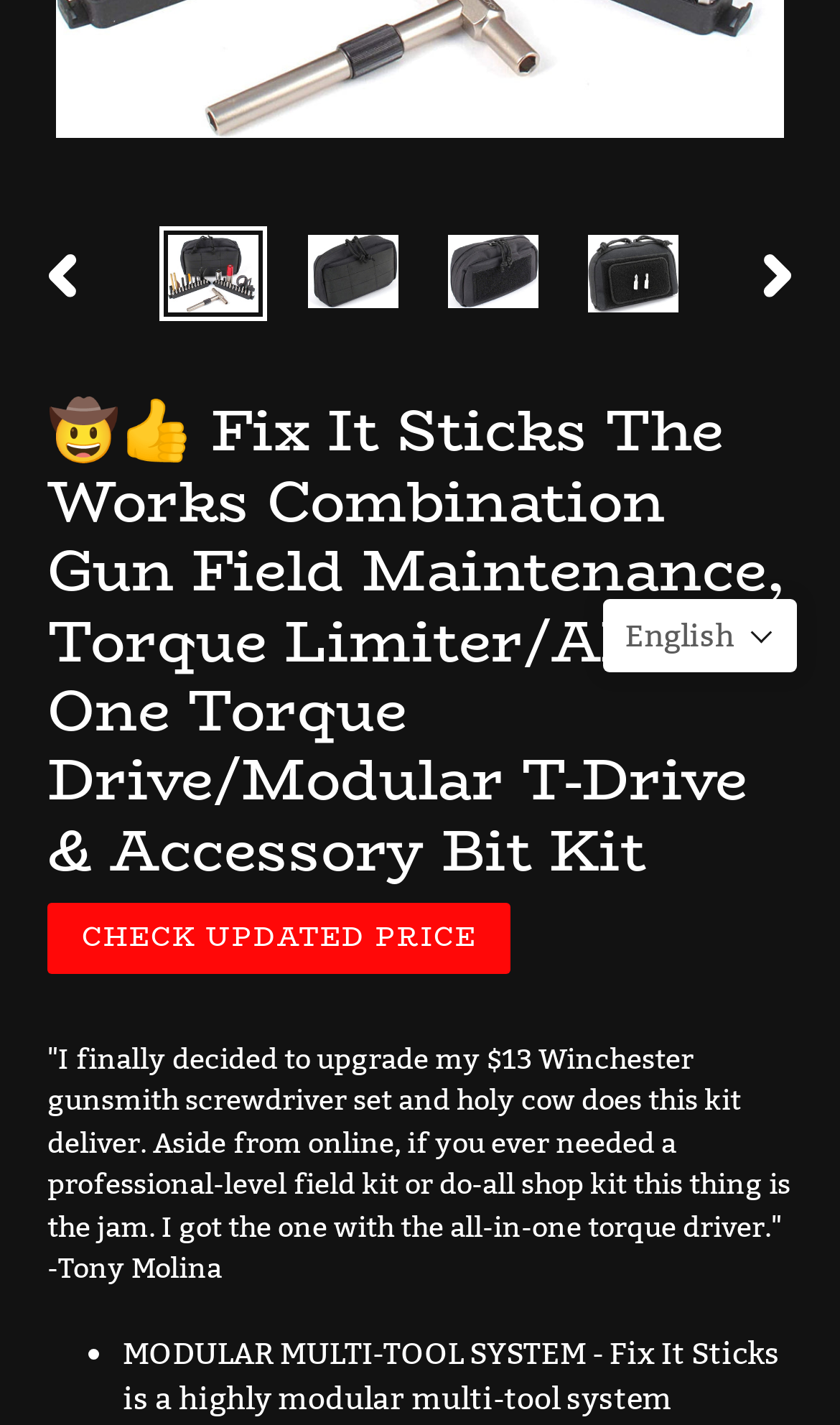Identify the bounding box of the UI element that matches this description: "value="Check Updated Price"".

[0.056, 0.634, 0.608, 0.683]